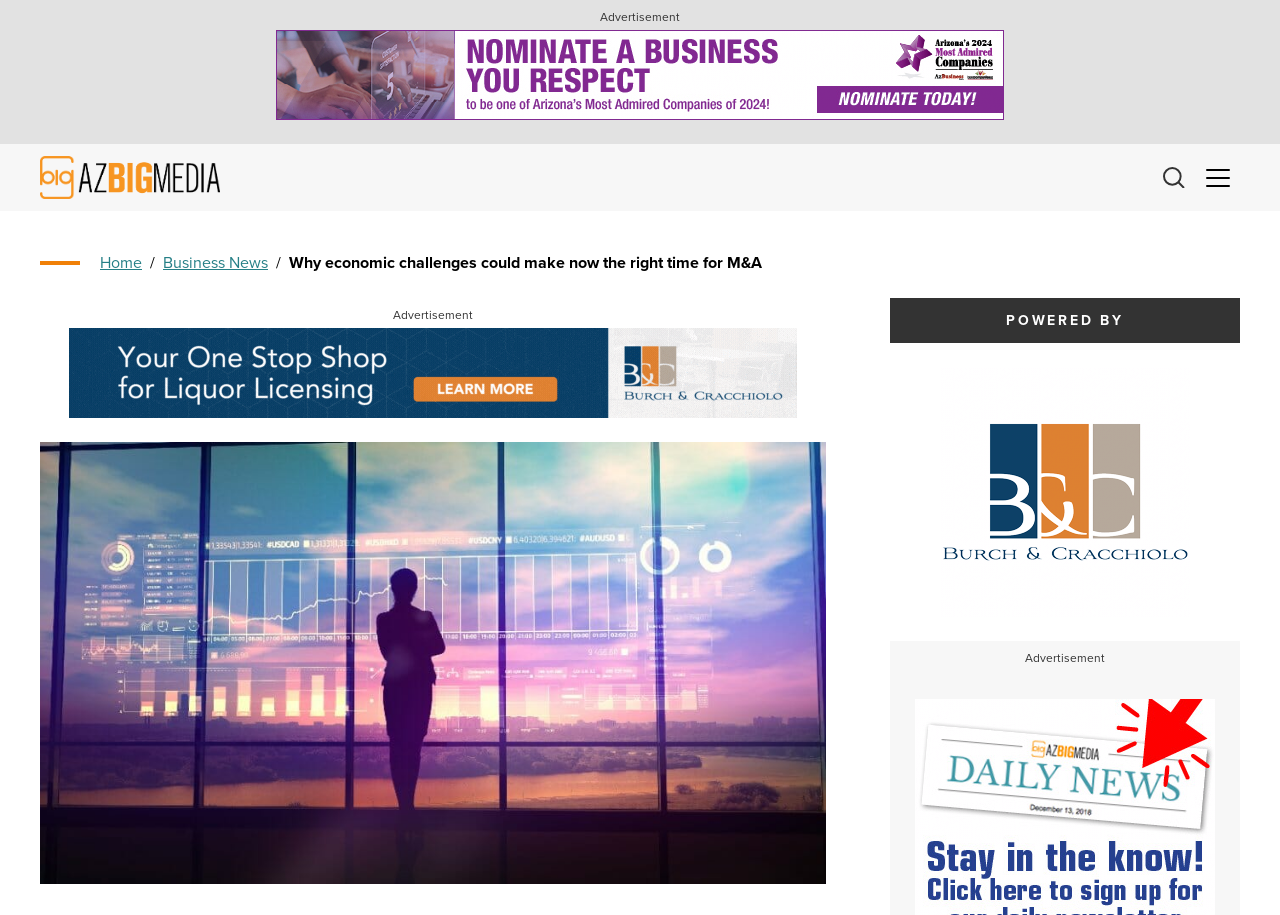Identify the first-level heading on the webpage and generate its text content.

Why economic challenges could make now the right time for M&A